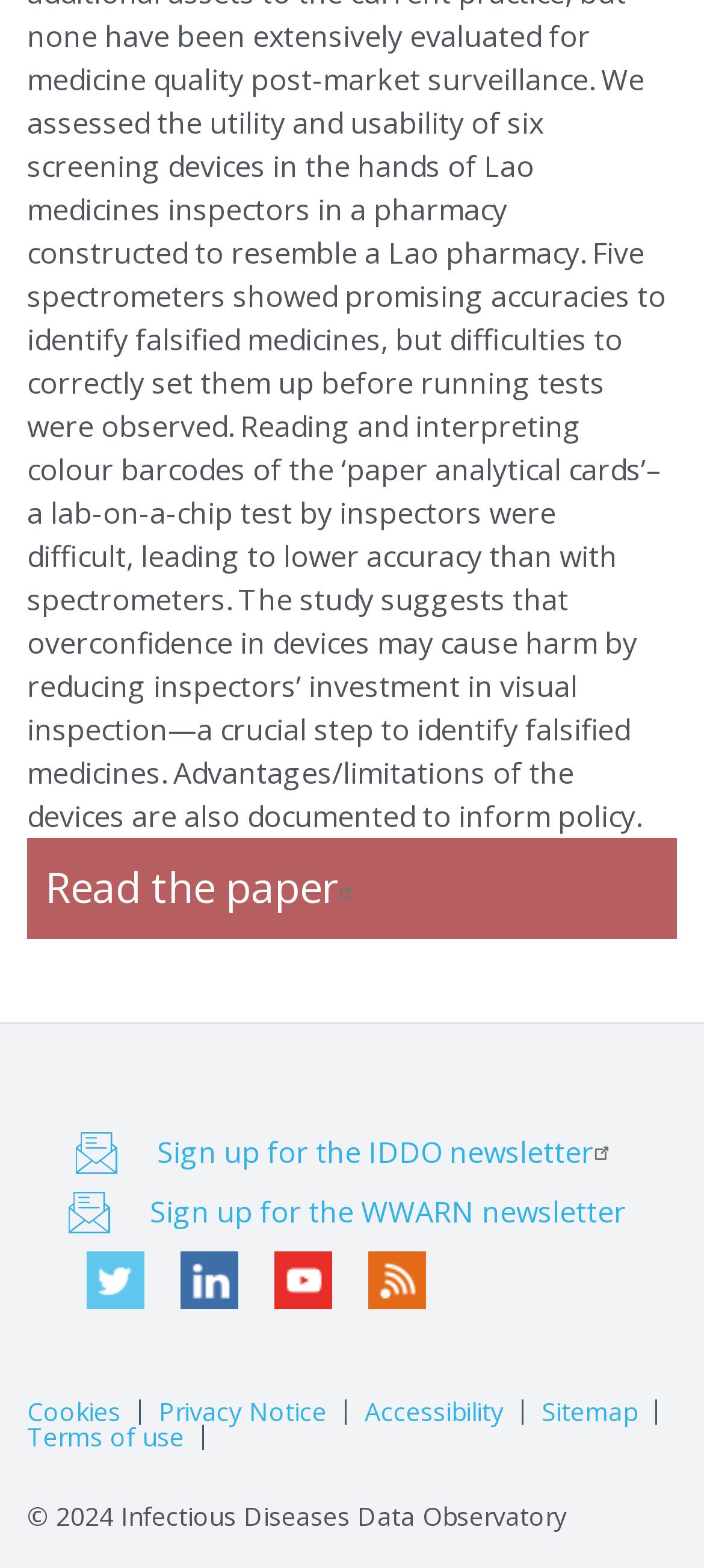Calculate the bounding box coordinates of the UI element given the description: "Terms of use".

[0.038, 0.908, 0.262, 0.924]